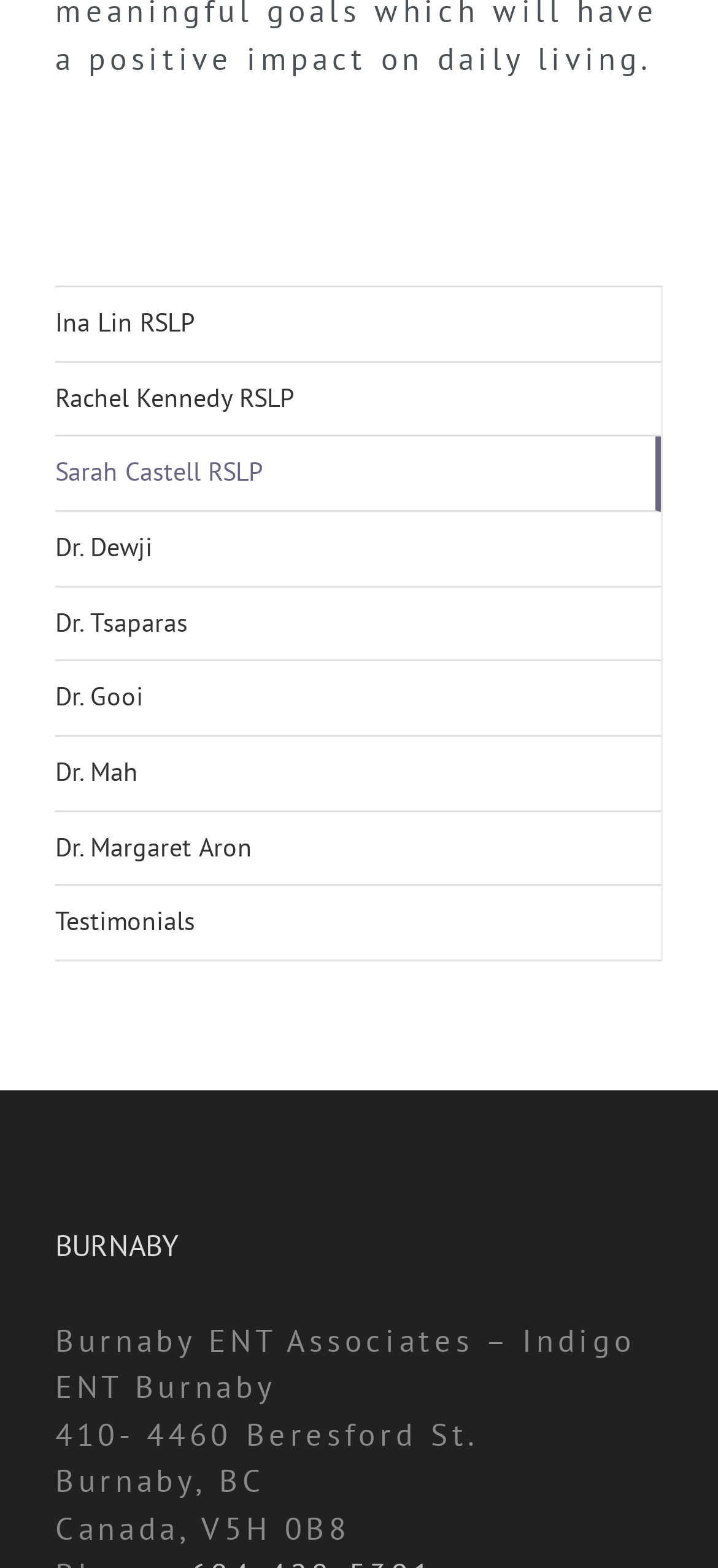Please mark the bounding box coordinates of the area that should be clicked to carry out the instruction: "Click on the World of Warcraft link".

None